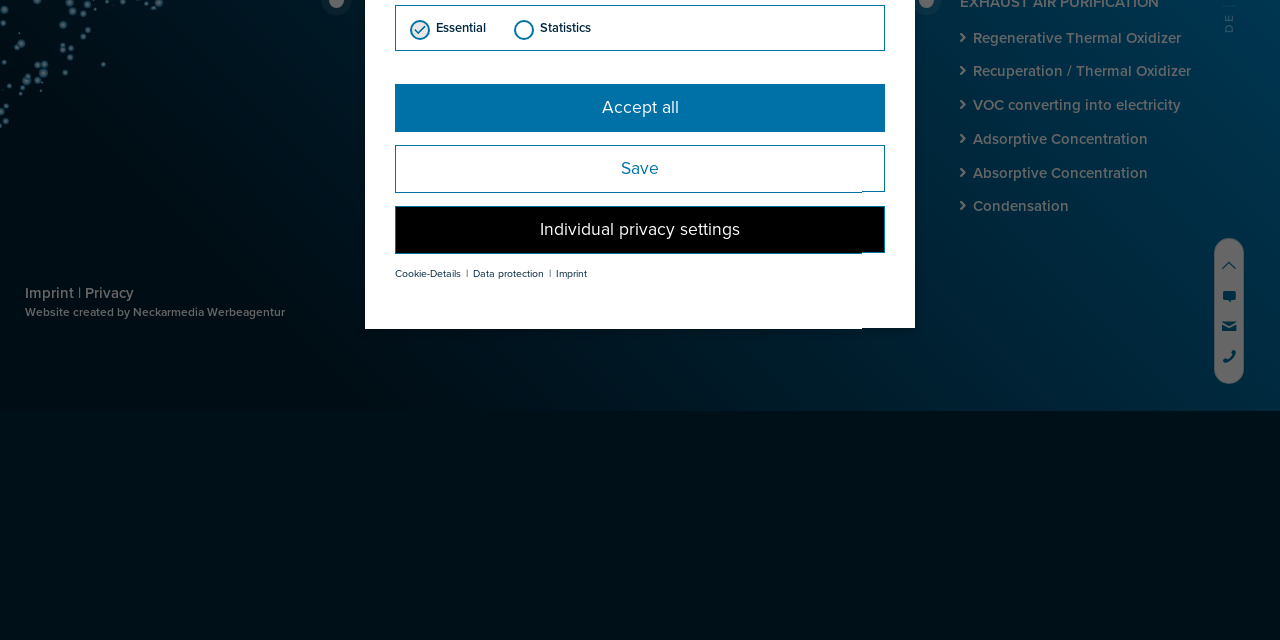Identify the bounding box coordinates for the UI element described by the following text: "Save". Provide the coordinates as four float numbers between 0 and 1, in the format [left, top, right, bottom].

[0.309, 0.227, 0.691, 0.301]